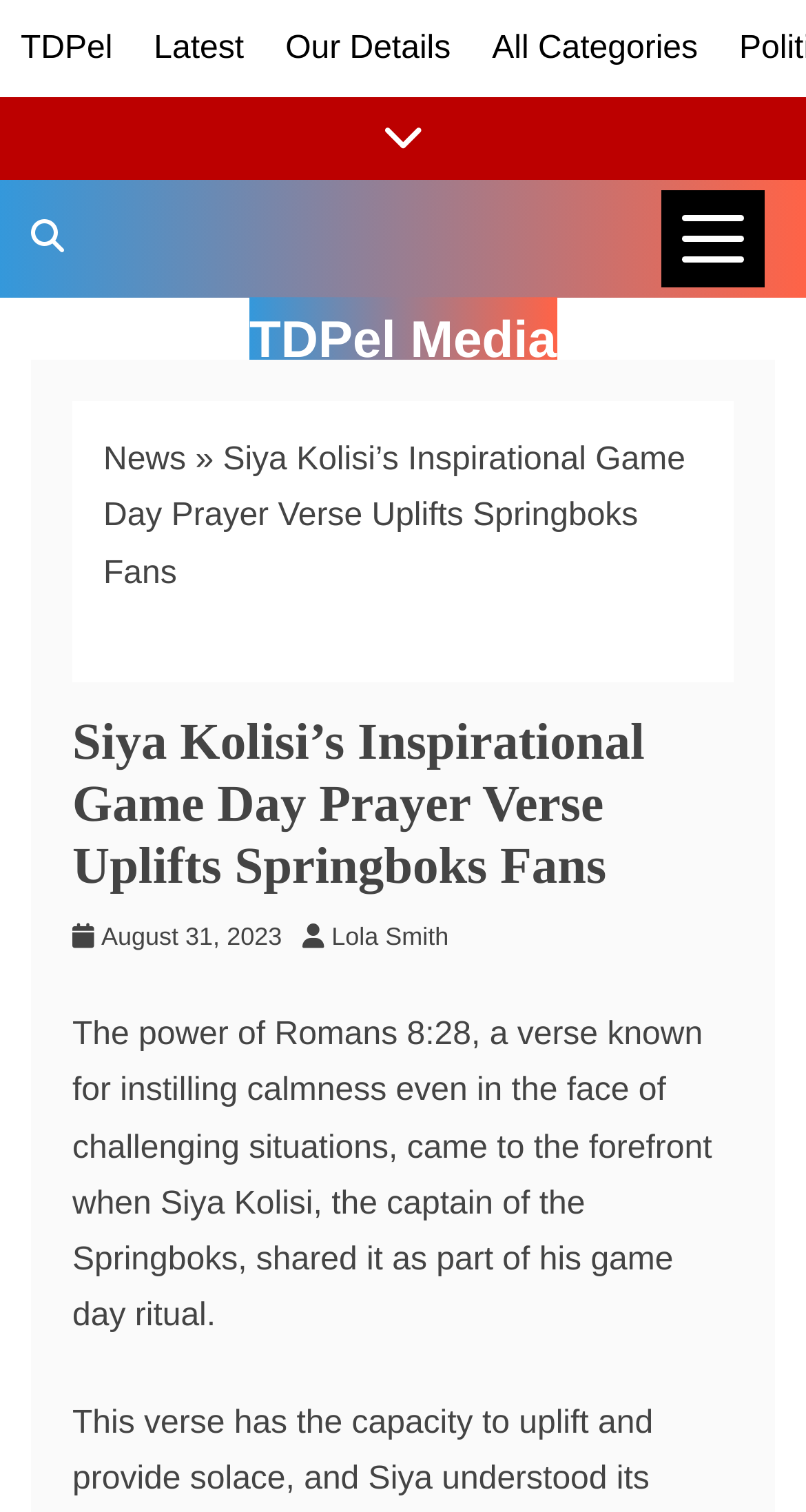Illustrate the webpage with a detailed description.

The webpage is about an inspirational story of Siya Kolisi, the captain of the Springboks, and his game day prayer verse. At the top left of the page, there are four links: "TDPel", "Latest", "Our Details", and "All Categories". Below these links, there is a button labeled "News Categories" and a link "Show/Hide News Links" that spans the entire width of the page. 

On the top right, there is a search link "Search TDPel Media". Below the search link, there is a navigation section with breadcrumbs, which includes a link "News" followed by a separator, and then the title of the article "Siya Kolisi’s Inspirational Game Day Prayer Verse Uplifts Springboks Fans". 

The main content of the page is a header section that includes the title of the article again, followed by the date "August 31, 2023" and the author "Lola Smith". Below the header, there is a paragraph of text that summarizes the article, describing how Siya Kolisi shared Romans 8:28 as part of his game day ritual, which is known for instilling calmness in challenging situations.